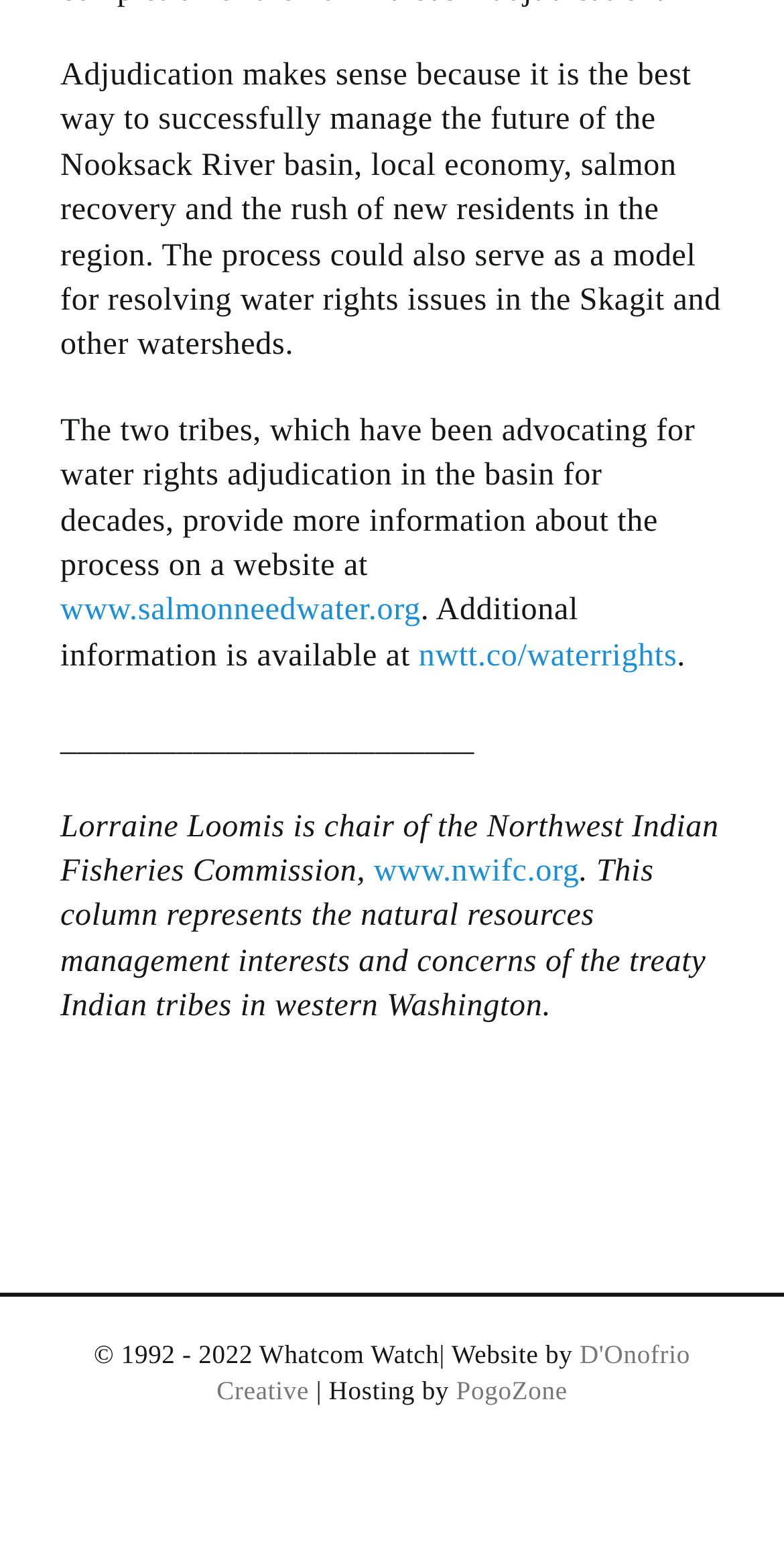Identify the bounding box coordinates of the clickable region required to complete the instruction: "visit the website of PogoZone". The coordinates should be given as four float numbers within the range of 0 and 1, i.e., [left, top, right, bottom].

[0.582, 0.888, 0.724, 0.907]